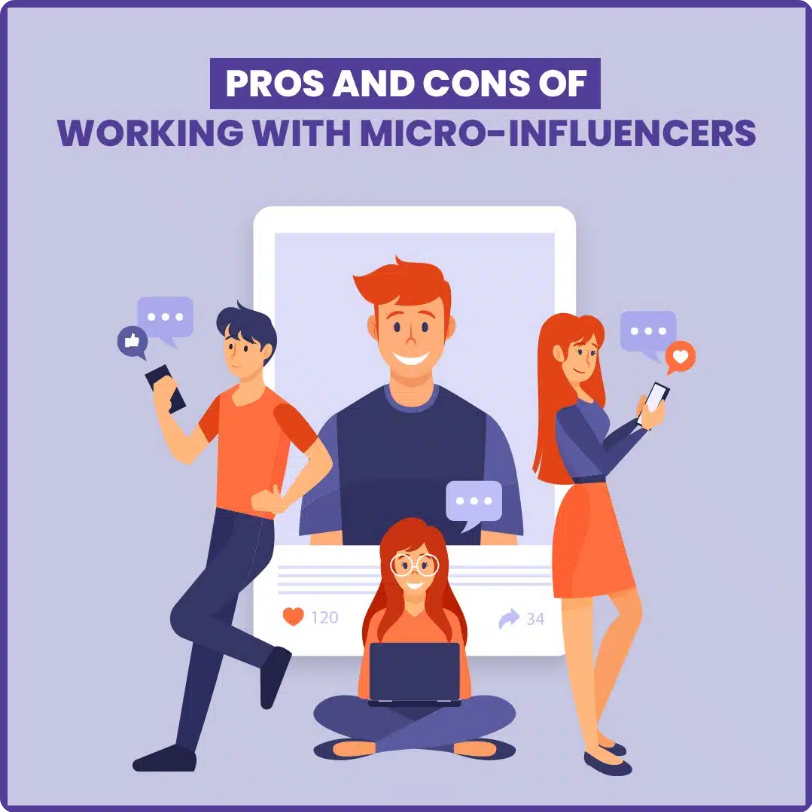What is the purpose of the speech bubbles and icons?
With the help of the image, please provide a detailed response to the question.

The caption explains that the visual elements like speech bubbles and icons are used to emphasize the community aspect of influencer marketing, suggesting conversation and interaction between the individuals in the image.